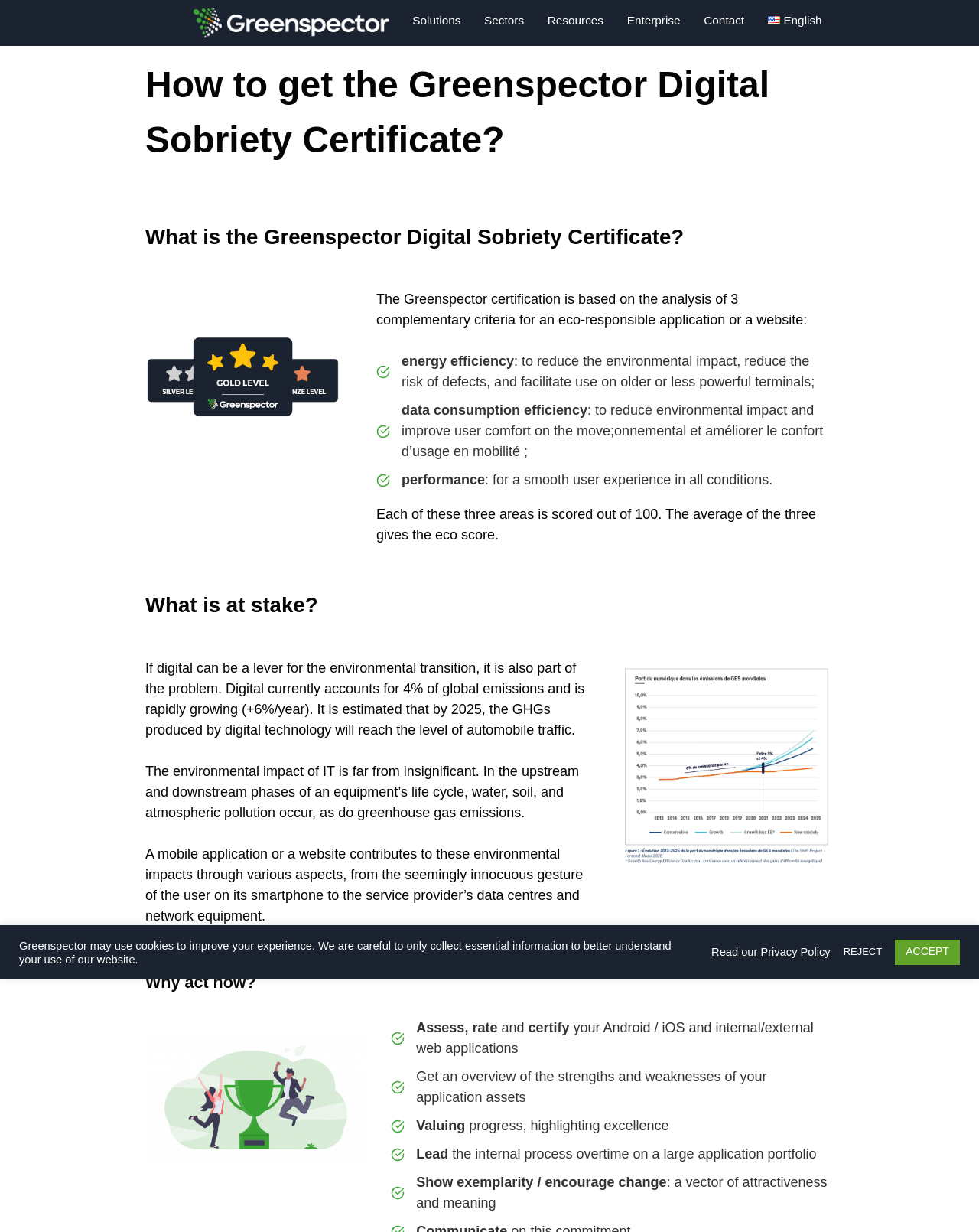Can you give a comprehensive explanation to the question given the content of the image?
What are the three areas scored out of 100 to give the eco score?

Each of the three areas, which are energy efficiency, data consumption efficiency, and performance, is scored out of 100, and the average of the three gives the eco score.